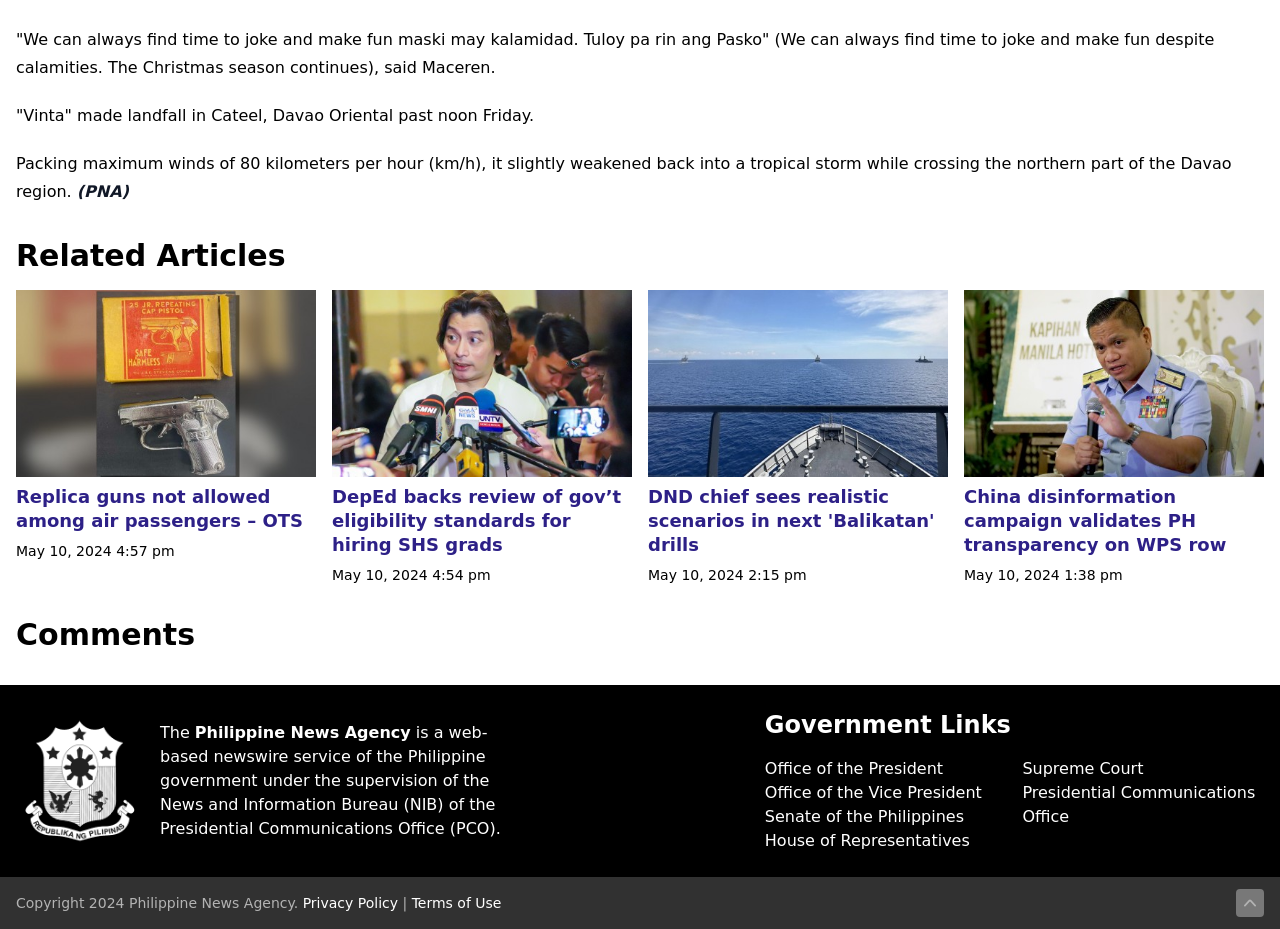Determine the bounding box coordinates of the region that needs to be clicked to achieve the task: "Read news article 'China disinformation campaign validates PH transparency on WPS row'".

[0.753, 0.312, 0.988, 0.514]